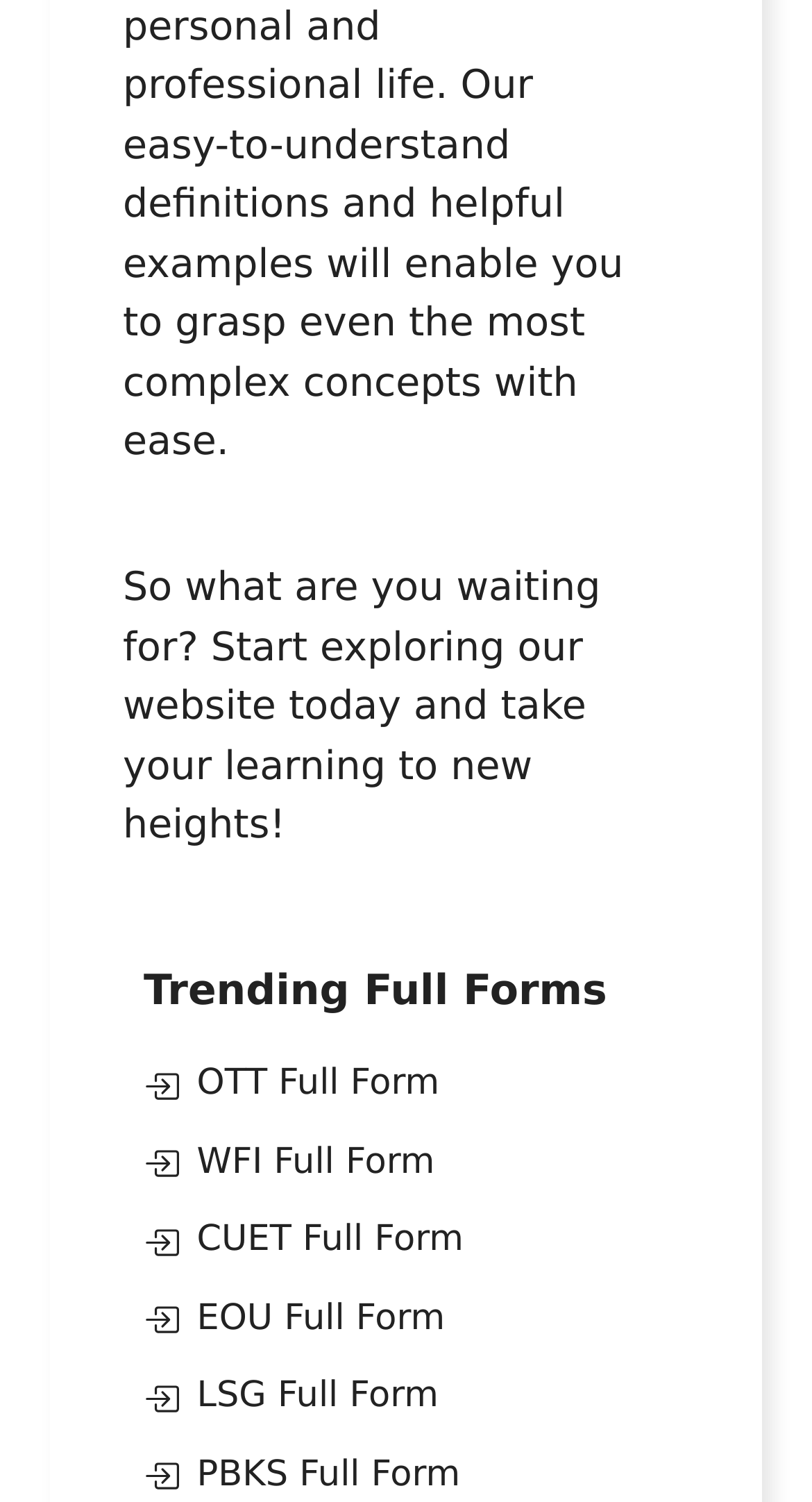How many full forms are listed on the webpage? Refer to the image and provide a one-word or short phrase answer.

7